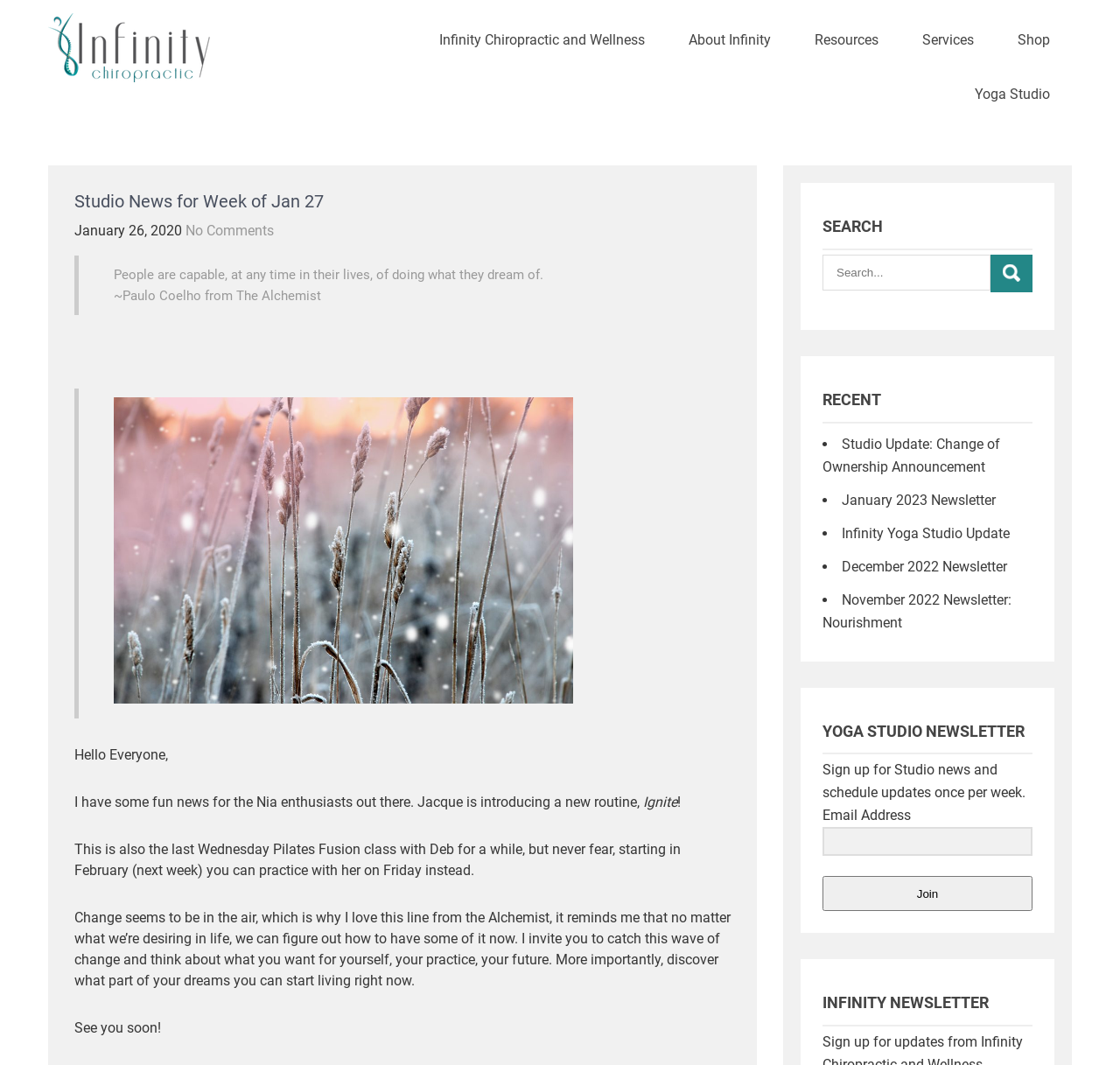Please specify the bounding box coordinates of the region to click in order to perform the following instruction: "Subscribe to the Yoga Studio Newsletter".

[0.734, 0.777, 0.922, 0.804]